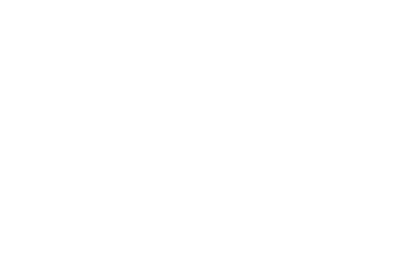Elaborate on the image with a comprehensive description.

This image showcases the product "Shiitake Mushroom Extract," highlighting its role as a natural herbal supplement. Positioned prominently under the "Recommend Products" section, this visually appealing graphic emphasizes the extract's benefits, which may include supporting immune health and overall wellness. The Shiitake mushroom, known for its rich flavor and nutritional properties, is crafted into an extract form, making it a convenient option for consumers seeking to incorporate its benefits into their daily routine. This image is crucial for potential customers exploring natural health products and complements the informative context of the webpage dedicated to herbal extracts.